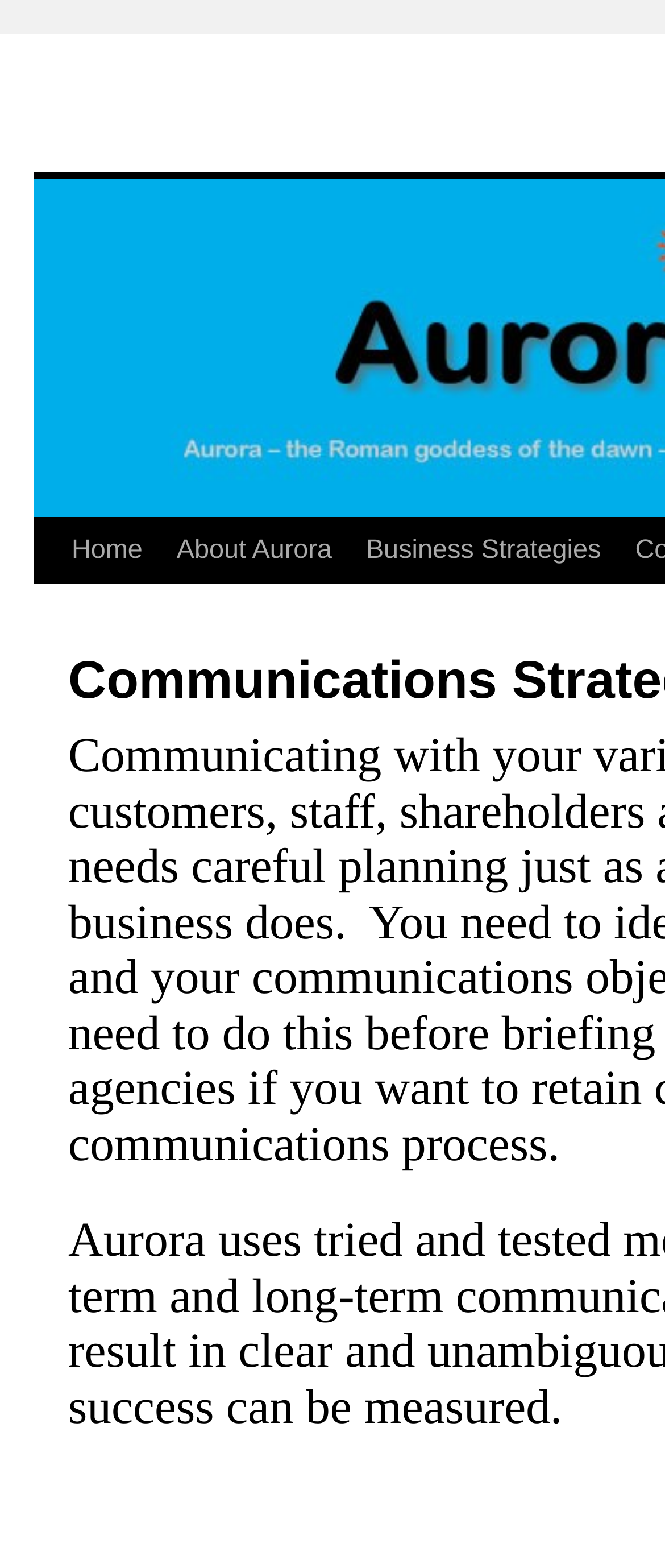Find and provide the bounding box coordinates for the UI element described with: "× Speak to Nancy Anne".

None